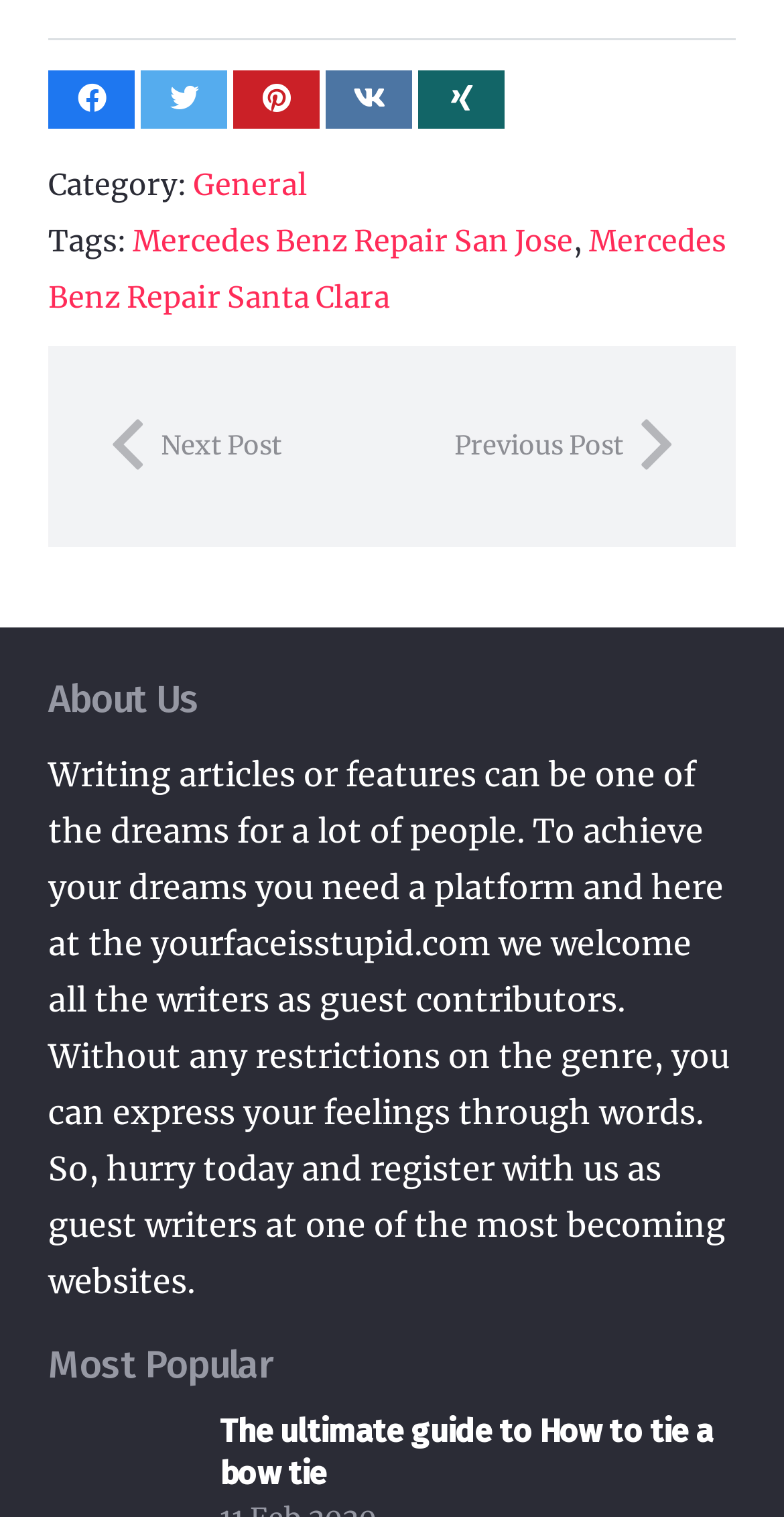Please determine the bounding box coordinates of the clickable area required to carry out the following instruction: "Share this on social media". The coordinates must be four float numbers between 0 and 1, represented as [left, top, right, bottom].

[0.062, 0.046, 0.172, 0.085]